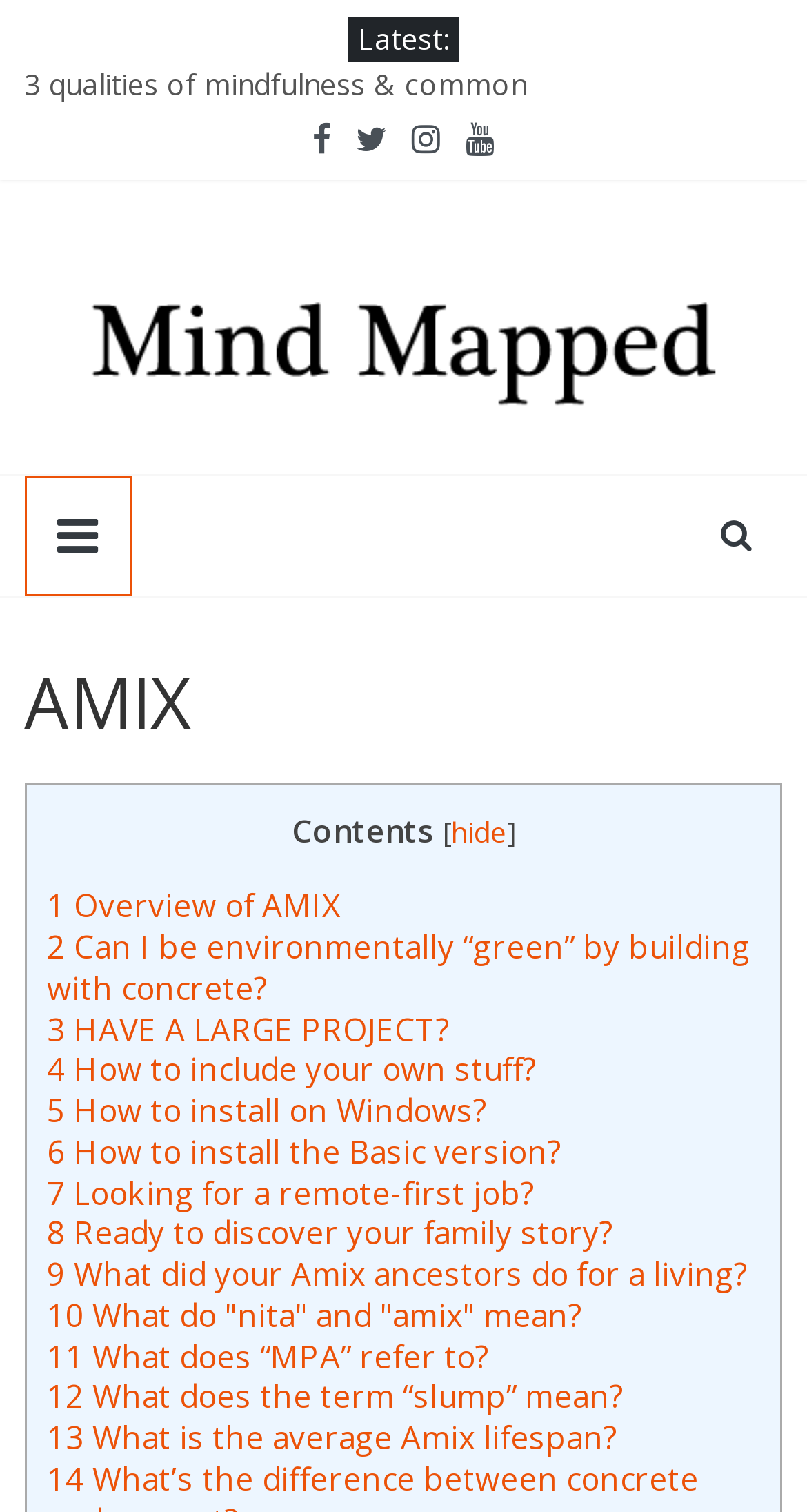Provide an in-depth description of the elements and layout of the webpage.

The webpage is titled "AMIX – Mind Mapped" and appears to be a mind mapping or idea organization tool. At the top, there is a section labeled "Latest:" followed by a series of links to articles or resources related to mindfulness, such as "What are the origins of mindfulness" and "Overcoming low self-esteem with mindfulness". 

Below this section, there are four social media links represented by icons. To the right of these icons, there is a prominent link to "Mind Mapped" accompanied by a large image. 

Further down, there is a heading that reads "Mind Mapped" followed by the tagline "Where ideas take shape". Below this, there is a header section with the title "AMIX" and a subheading "Contents". 

The main content of the page is a list of 13 links, each with a number and a descriptive title, such as "1 Overview of AMIX" and "12 What does the term “slump” mean?". These links appear to be a table of contents or an index to various resources or articles related to AMIX.